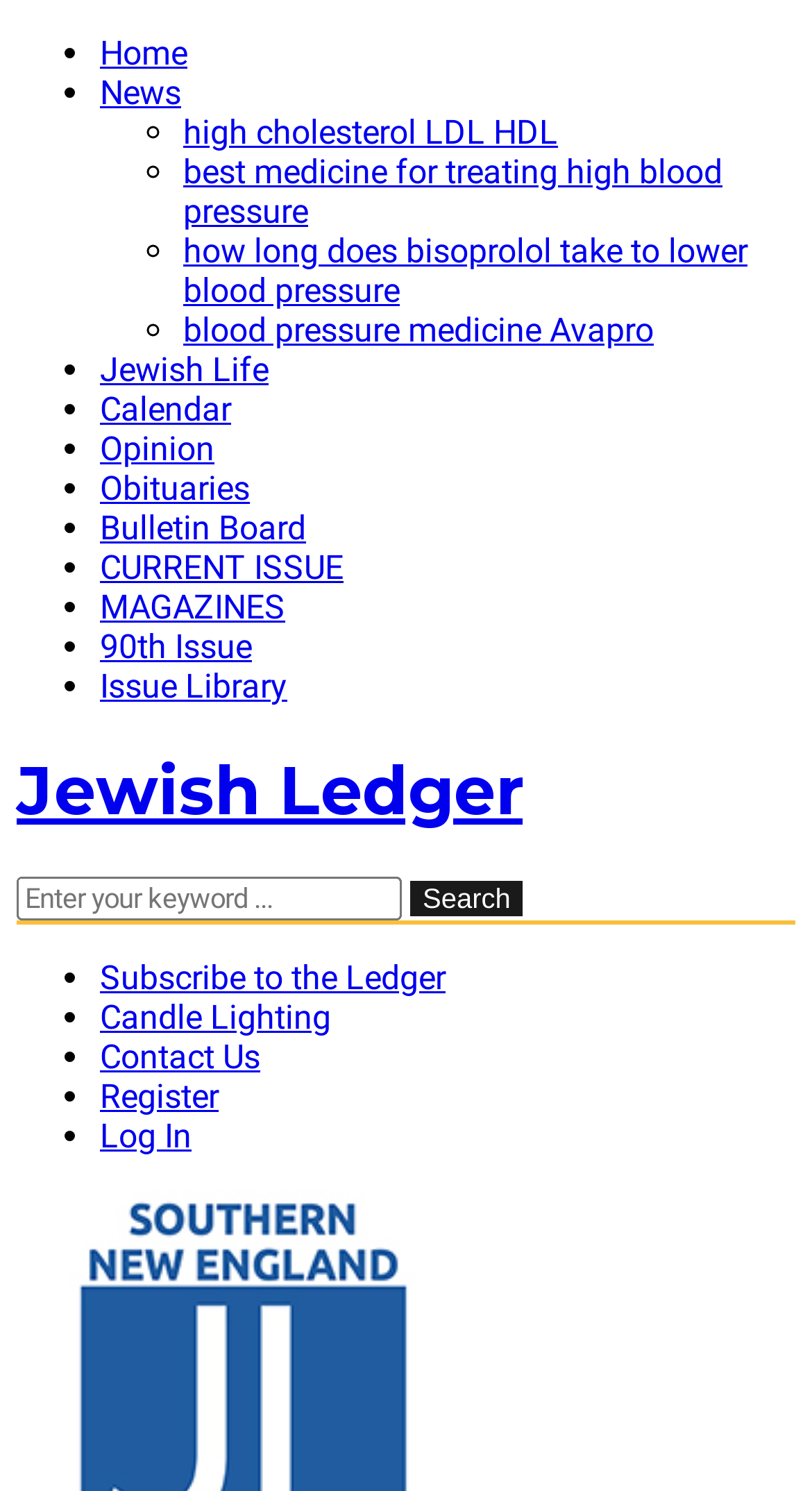Please locate the bounding box coordinates for the element that should be clicked to achieve the following instruction: "register an account". Ensure the coordinates are given as four float numbers between 0 and 1, i.e., [left, top, right, bottom].

[0.123, 0.722, 0.269, 0.748]